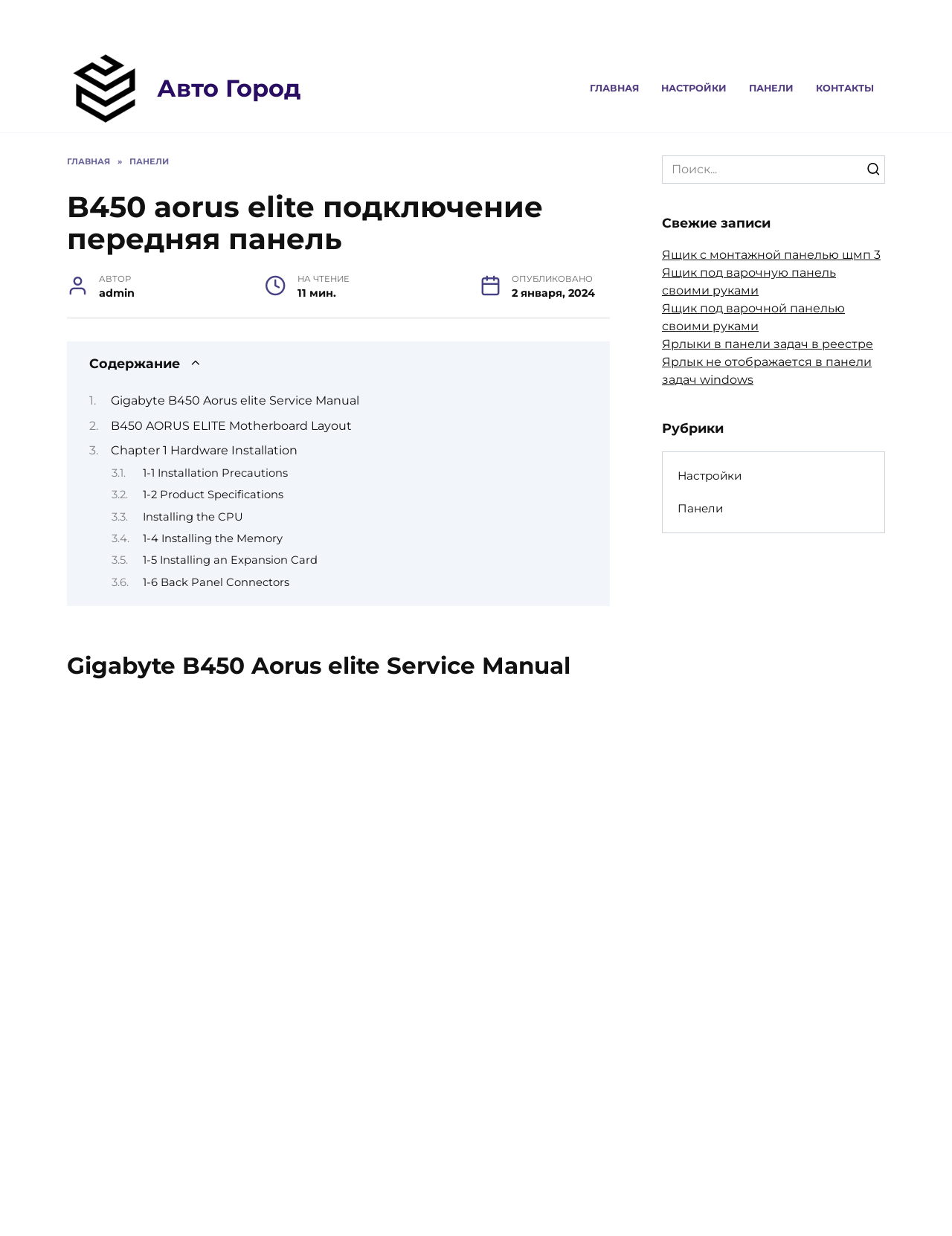How many recent posts are listed? Examine the screenshot and reply using just one word or a brief phrase.

5